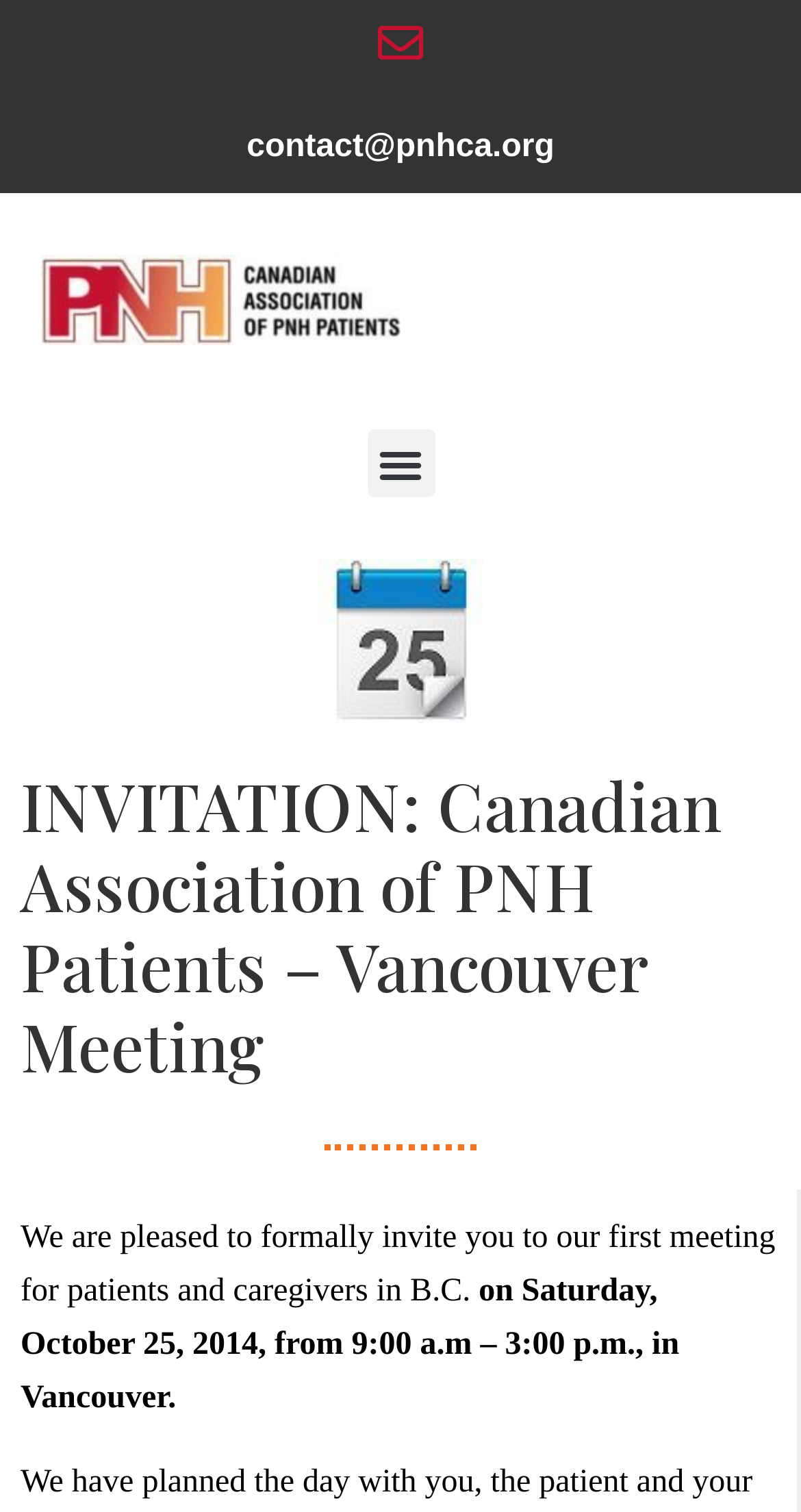Can you determine the main header of this webpage?

INVITATION: Canadian Association of PNH Patients – Vancouver Meeting